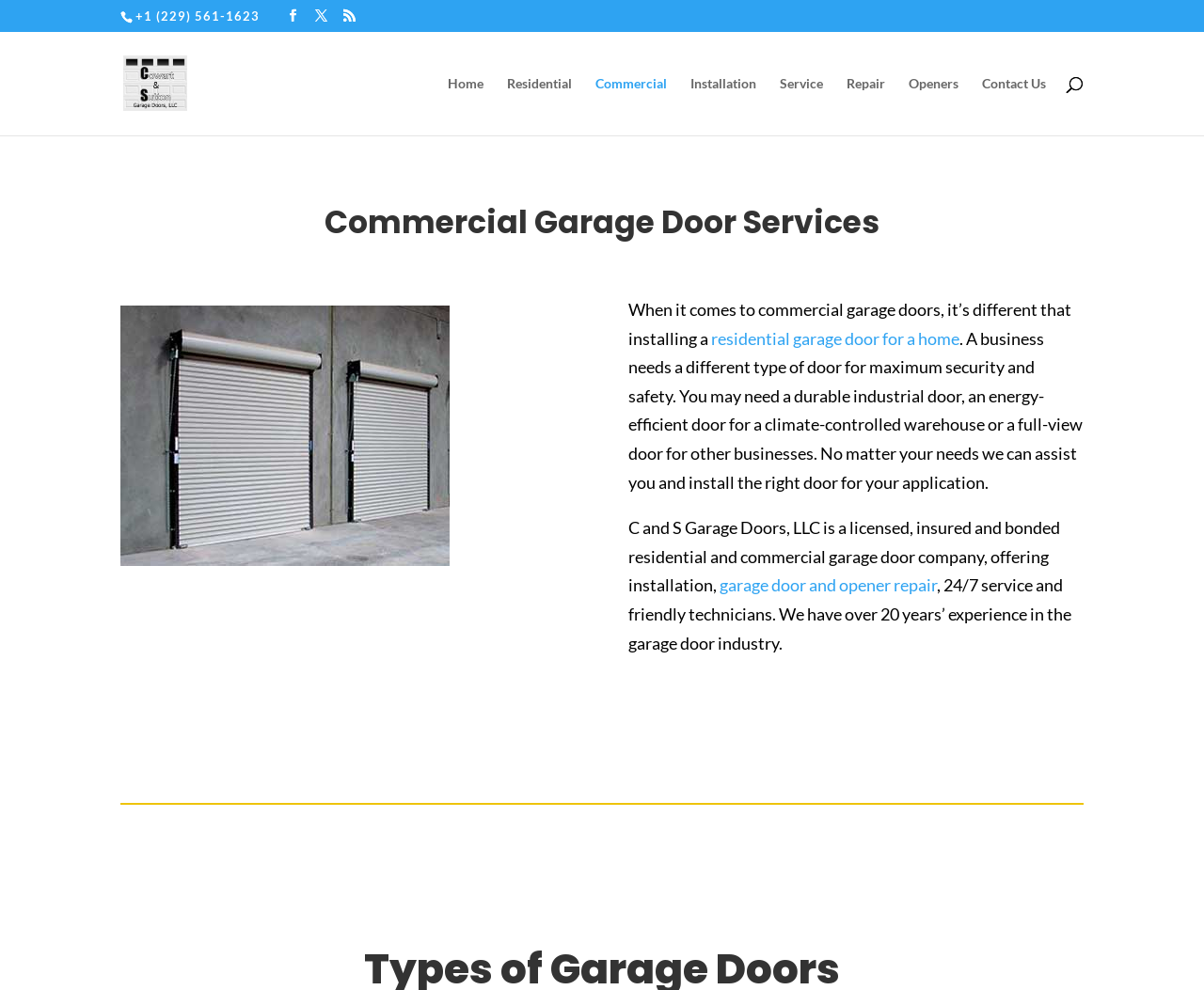Please locate the UI element described by "Openers" and provide its bounding box coordinates.

[0.755, 0.077, 0.796, 0.136]